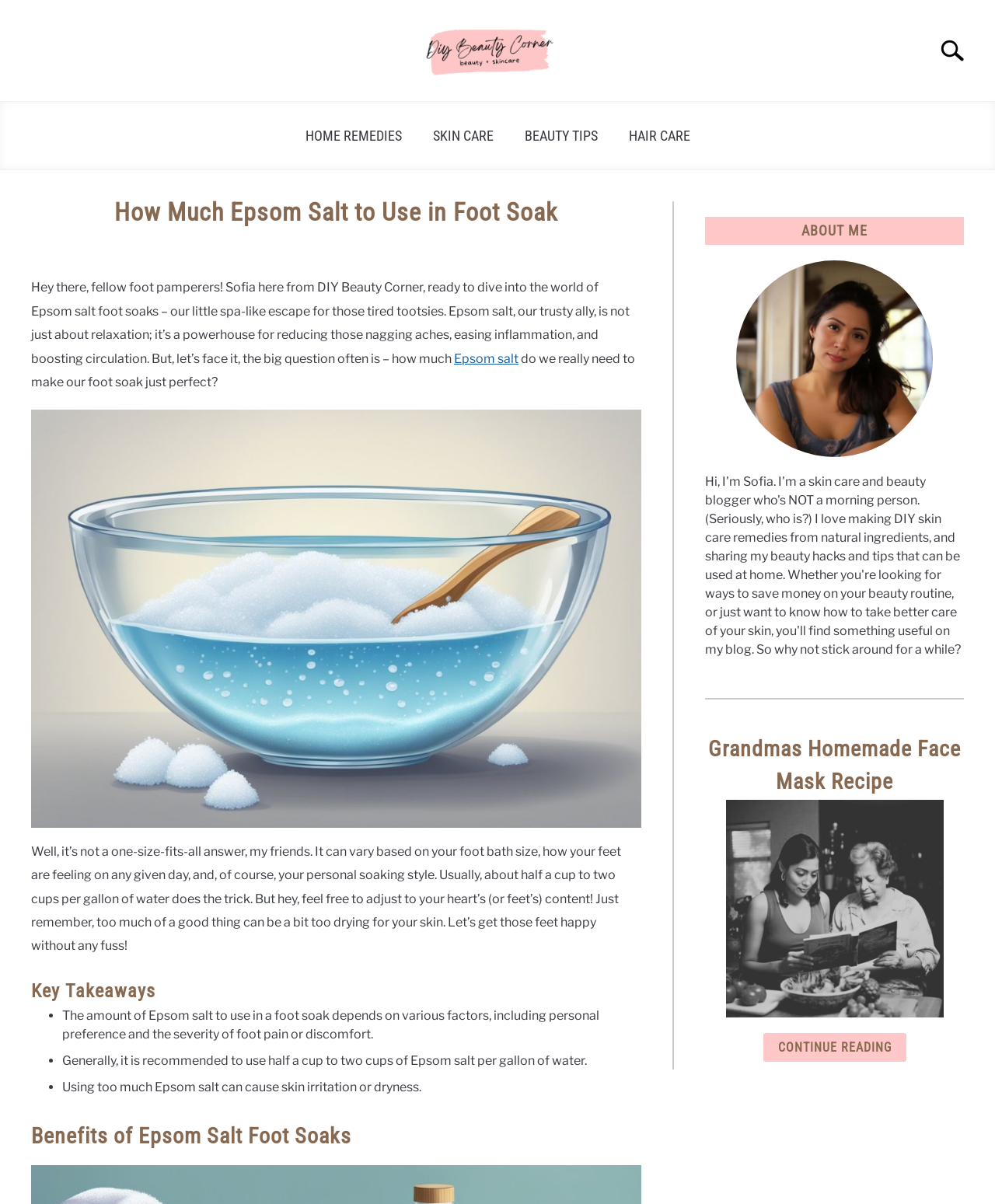What is the recommended amount of Epsom salt per gallon of water?
Using the picture, provide a one-word or short phrase answer.

Half a cup to two cups